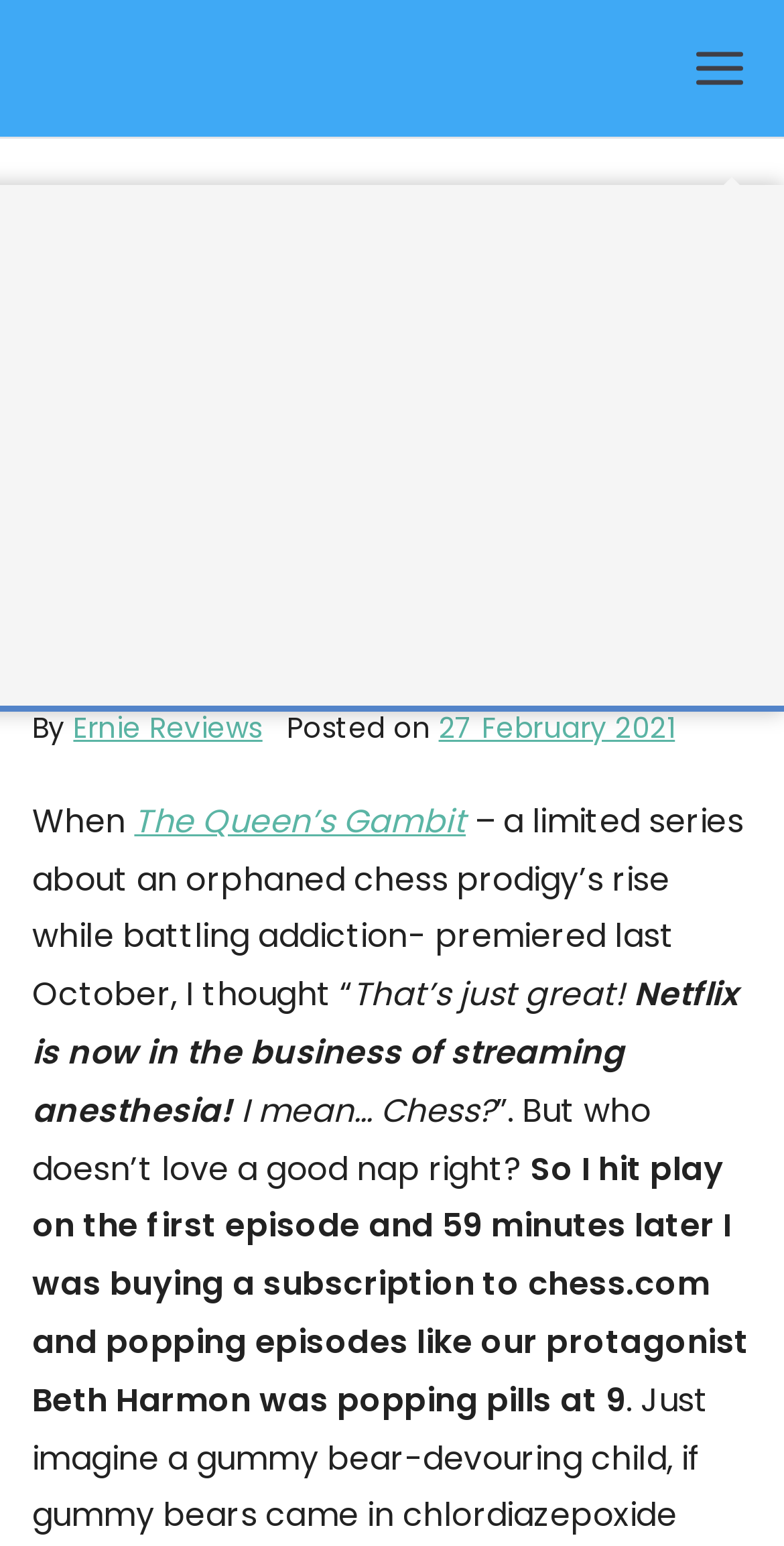Give a one-word or one-phrase response to the question:
What is the website that the author started using after watching the series?

chess.com